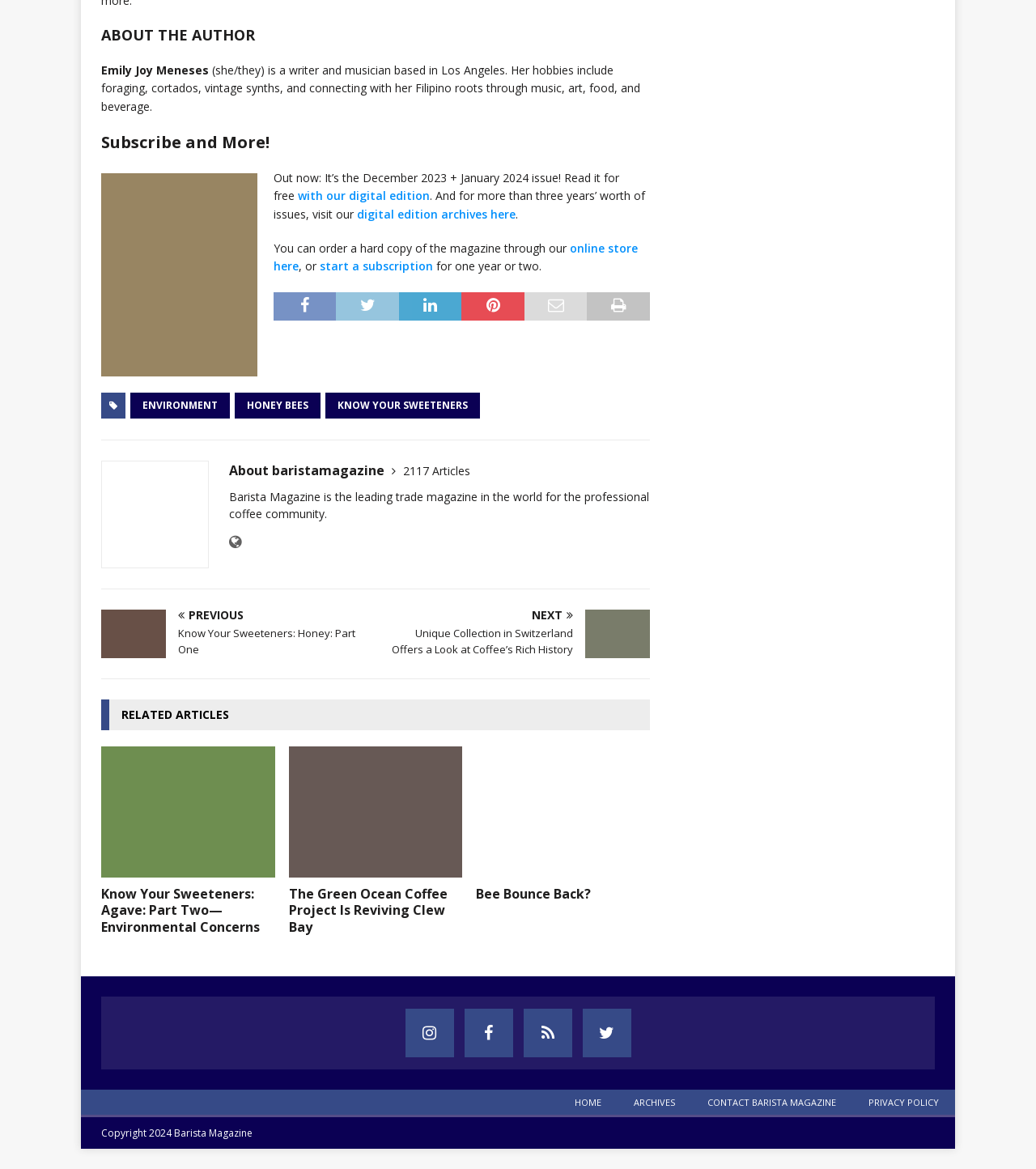Please provide a one-word or phrase answer to the question: 
What social media platforms is Barista Magazine on?

Instagram, Facebook, Threads, Twitter